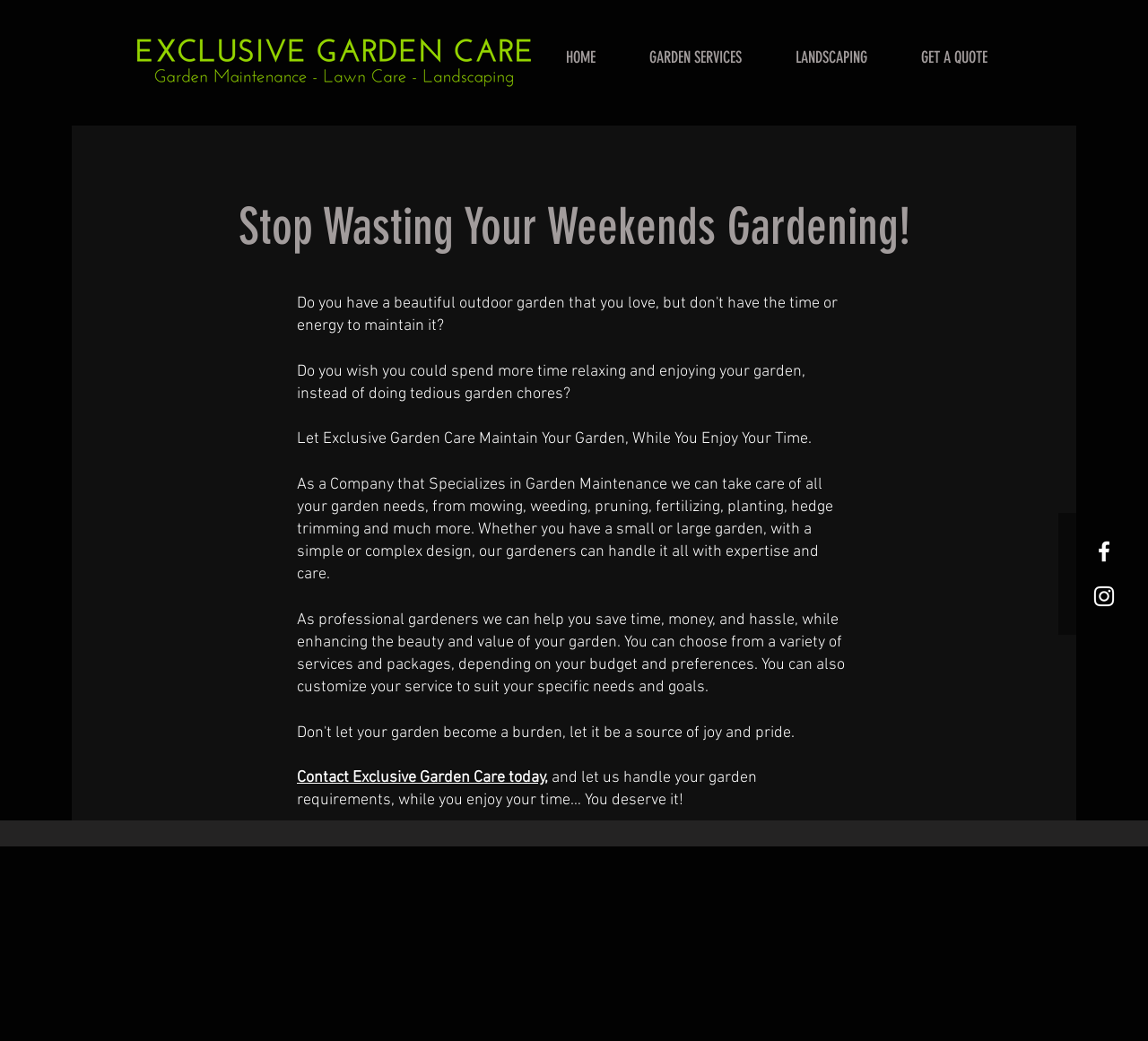Illustrate the webpage with a detailed description.

The webpage is about Garden Maintenance Offer, with a logo of EGC (Exclusive Garden Care) at the top left corner. Below the logo, there is a navigation bar with four links: HOME, GARDEN SERVICES, LANDSCAPING, and GET A QUOTE, spanning from left to right. 

On the top right corner, there is a social bar with two links, White Facebook Icon and White Instagram Icon, representing the company's social media presence.

The main content of the webpage starts with a heading "Stop Wasting Your Weekends Gardening!" followed by a series of paragraphs. The first paragraph asks a question about wishing to spend more time relaxing and enjoying the garden instead of doing tedious garden chores. The second paragraph introduces Exclusive Garden Care as a company that can maintain the garden, allowing the user to enjoy their time. 

The third paragraph describes the services offered by the company, including mowing, weeding, pruning, fertilizing, planting, hedge trimming, and more. The fourth paragraph explains how the company's professional gardeners can help save time, money, and hassle while enhancing the beauty and value of the garden. 

Finally, there is a call-to-action link "Contact Exclusive Garden Care today" followed by a sentence encouraging the user to let the company handle their garden requirements, allowing them to enjoy their time.